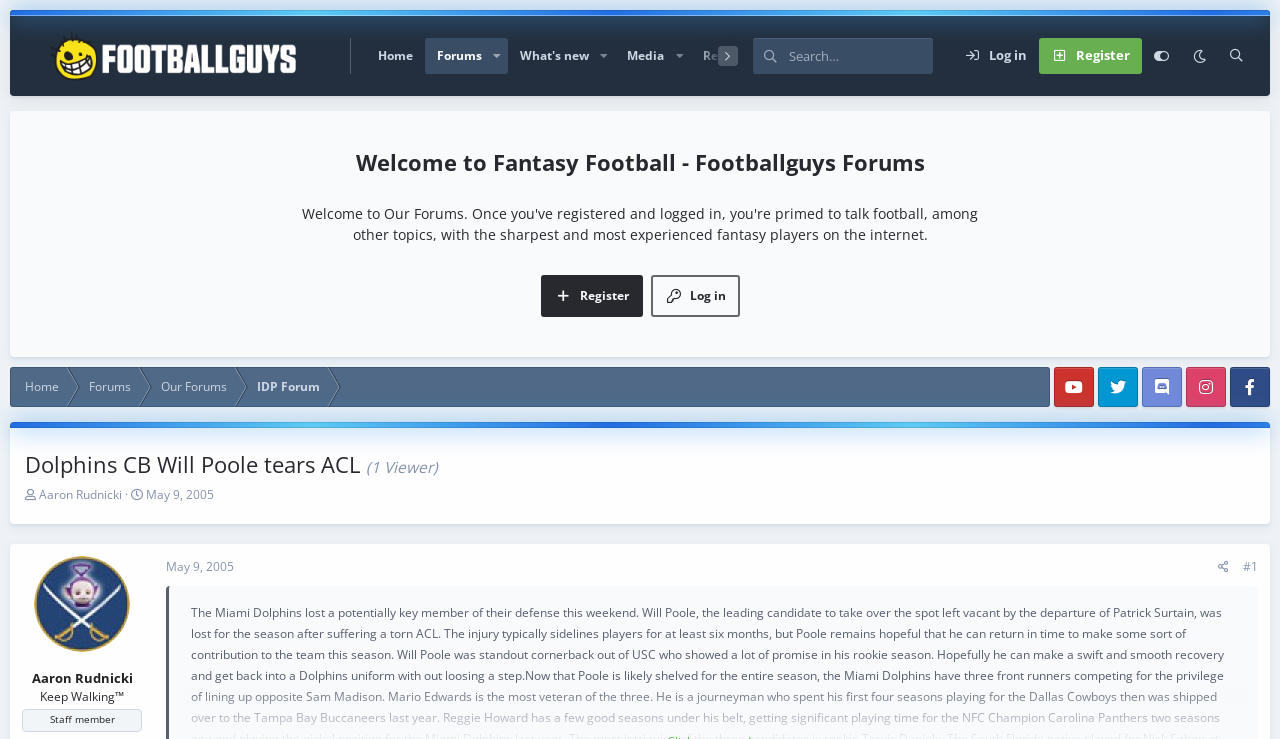Provide a brief response in the form of a single word or phrase:
What is the role of the user 'Aaron Rudnicki'?

Staff member